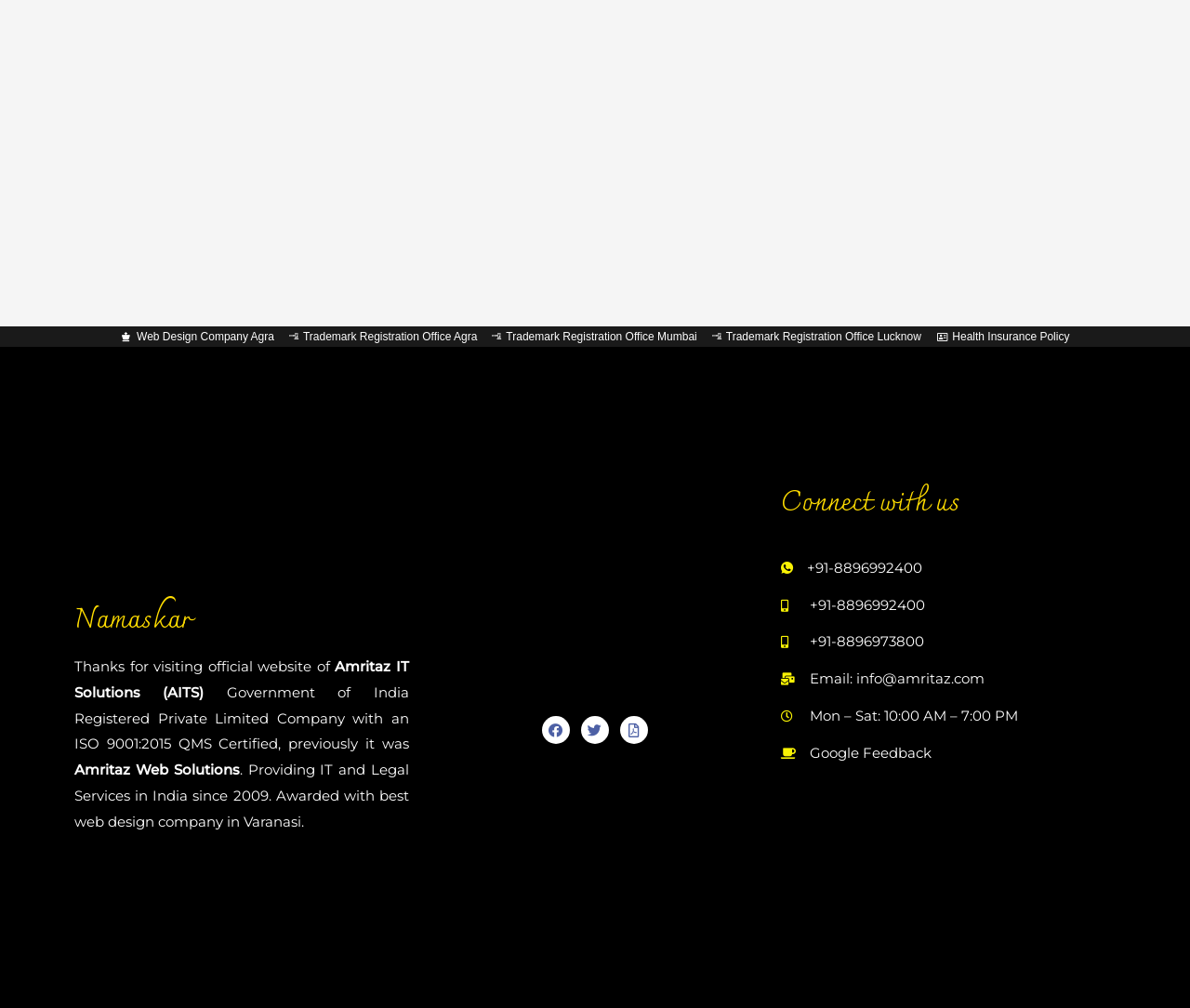Determine the bounding box coordinates for the HTML element mentioned in the following description: "Twitter". The coordinates should be a list of four floats ranging from 0 to 1, represented as [left, top, right, bottom].

[0.488, 0.711, 0.512, 0.738]